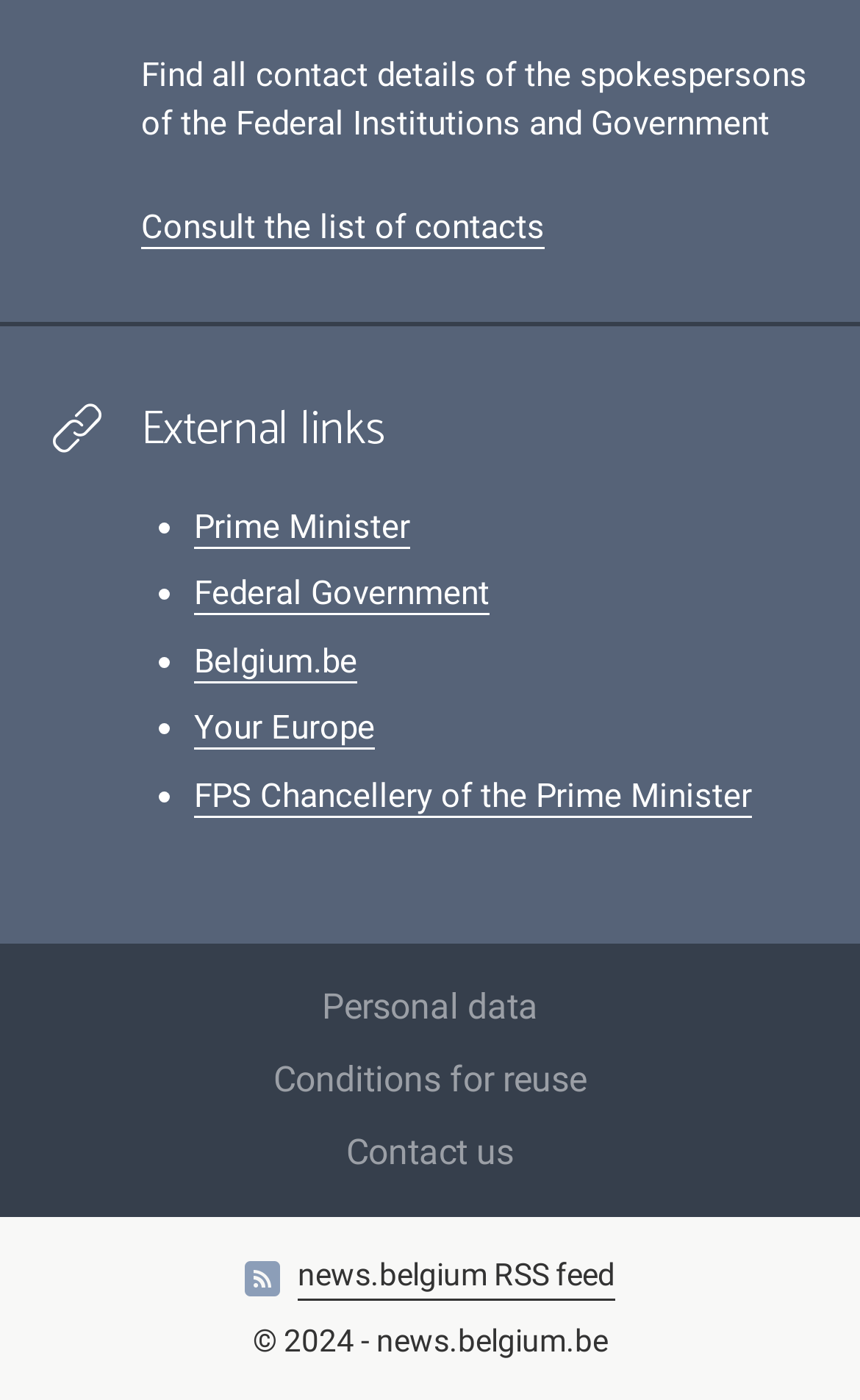Refer to the image and answer the question with as much detail as possible: What is the copyright year of the webpage?

The copyright year of the webpage is 2024, as indicated by the StaticText element '© 2024 - news.belgium.be'.